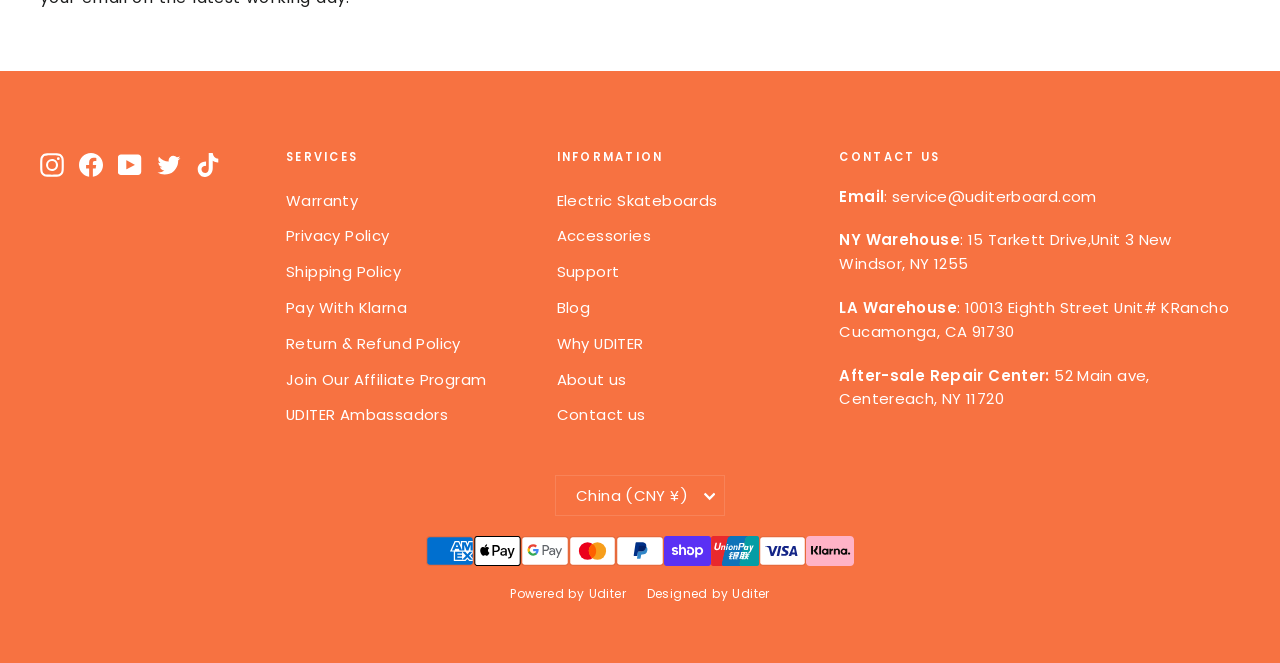What is the location of the NY warehouse?
Answer the question with a single word or phrase derived from the image.

15 Tarkett Drive, Unit 3 New Windsor, NY 12550